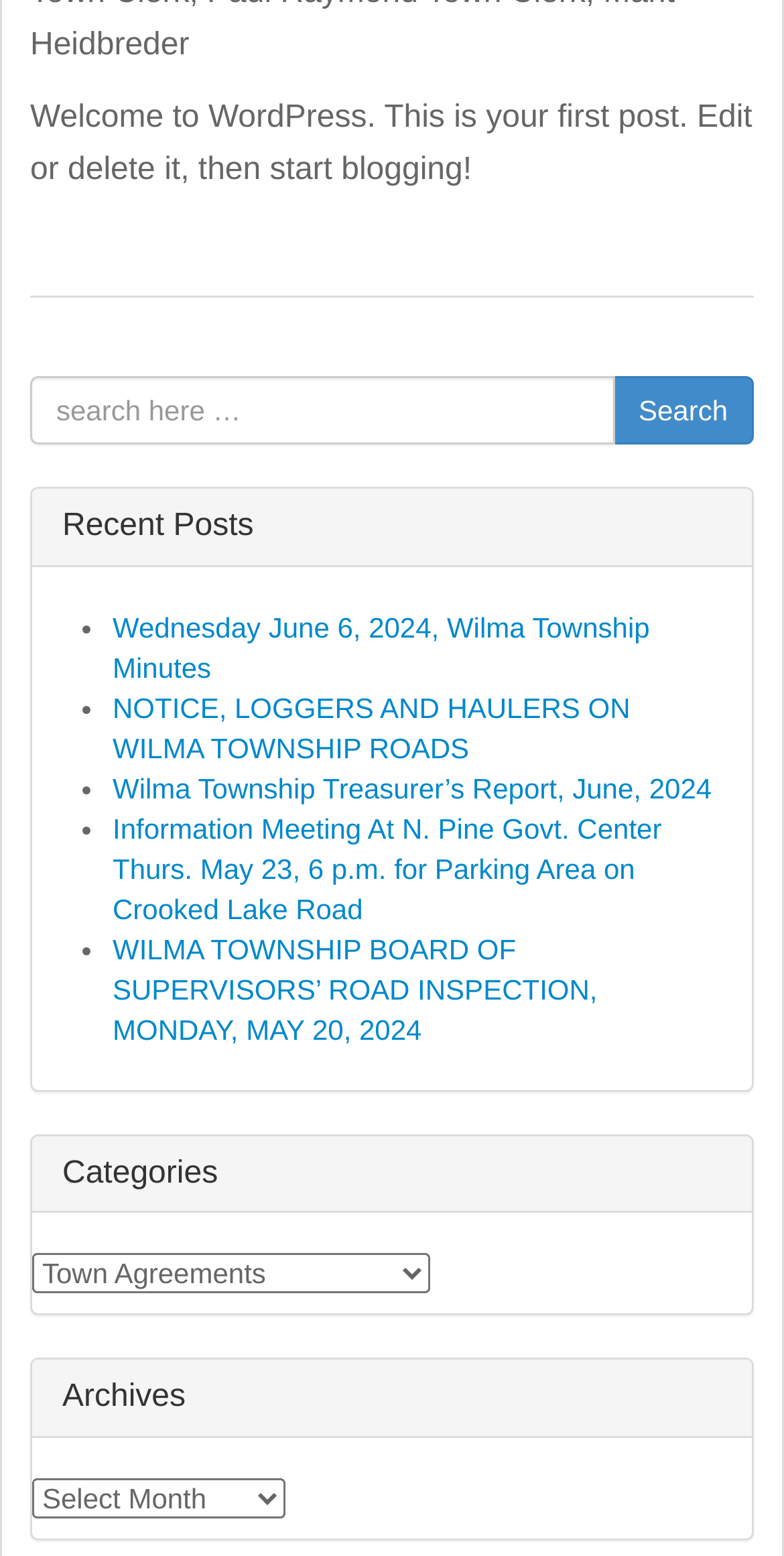Using the provided description Search, find the bounding box coordinates for the UI element. Provide the coordinates in (top-left x, top-left y, bottom-right x, bottom-right y) format, ensuring all values are between 0 and 1.

[0.781, 0.242, 0.962, 0.286]